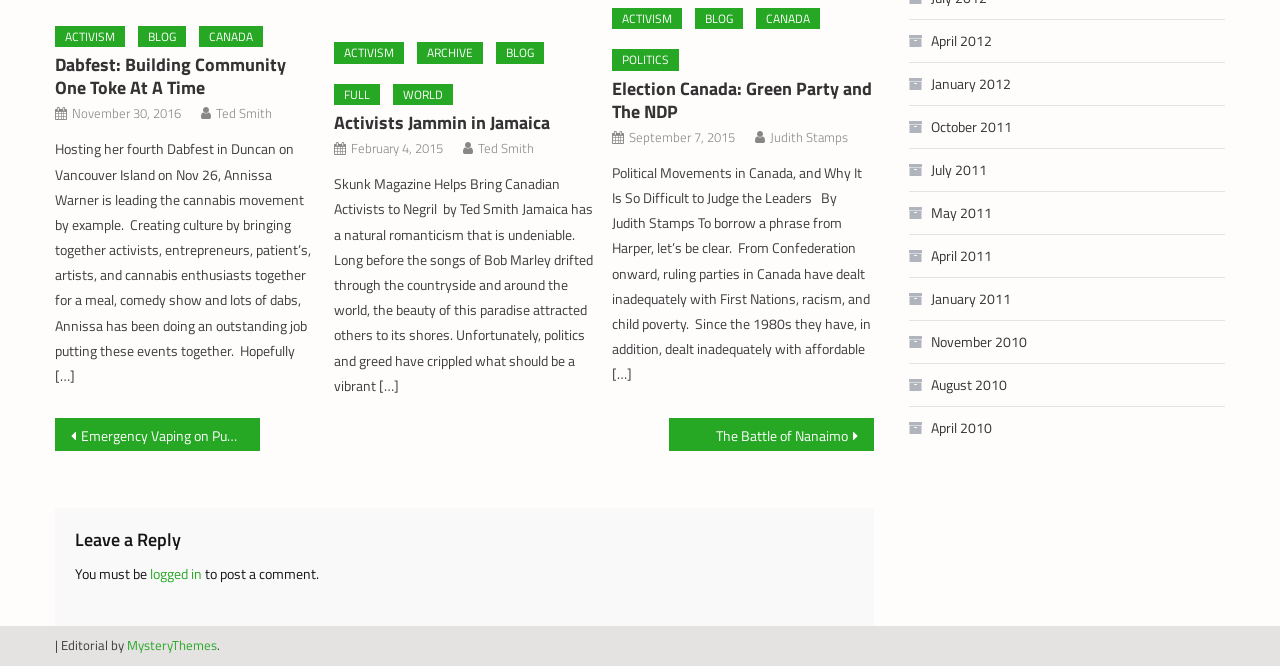What is the date of the third article?
Please ensure your answer to the question is detailed and covers all necessary aspects.

I found the date of the third article by looking at the link element with the text 'September 7, 2015' which is a sibling of the heading element with the text 'Election Canada: Green Party and The NDP'.